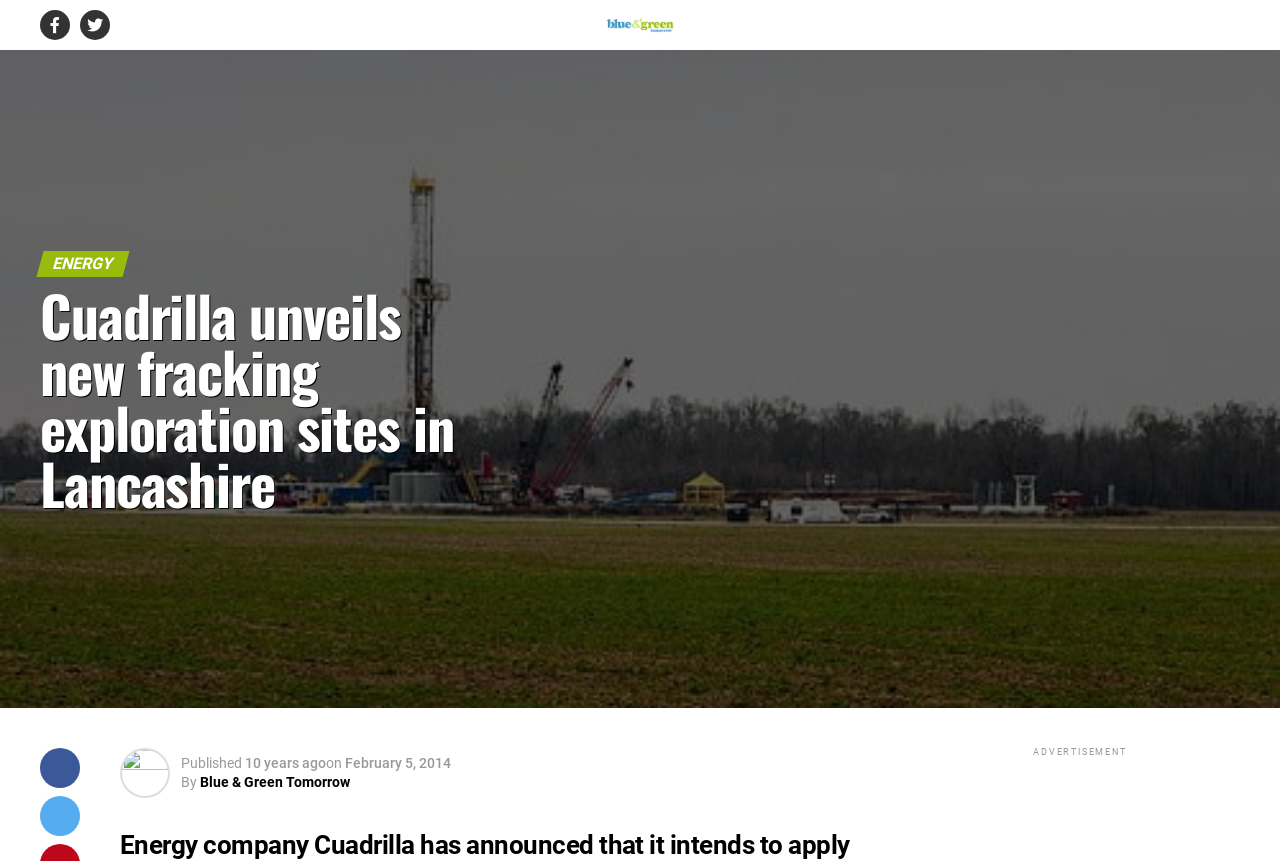When was the article published?
Please give a detailed answer to the question using the information shown in the image.

I can see the publication date 'February 5, 2014' mentioned at the bottom of the webpage, which indicates when the article was published.